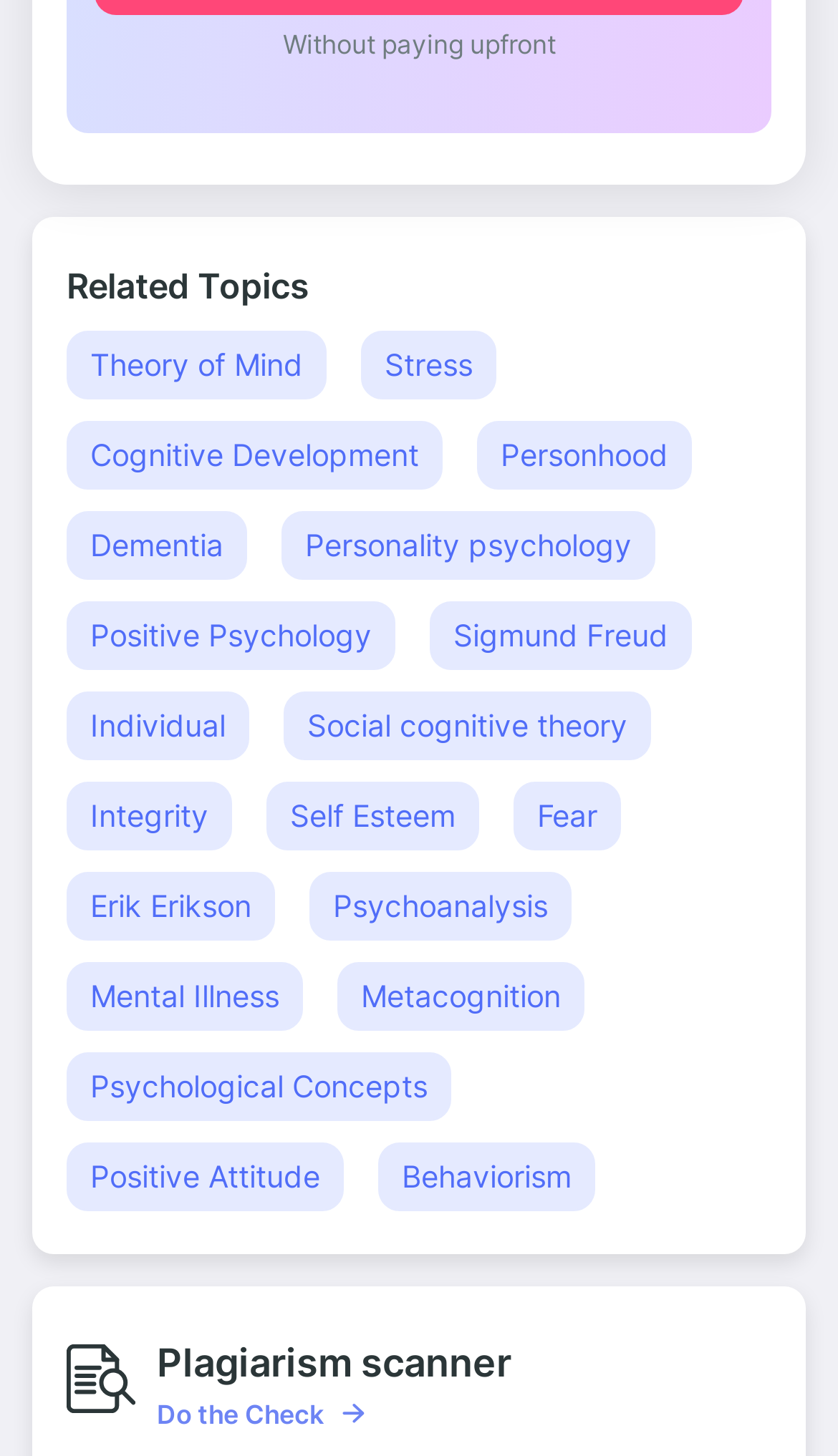Using the description: "Fear", identify the bounding box of the corresponding UI element in the screenshot.

[0.613, 0.537, 0.741, 0.584]